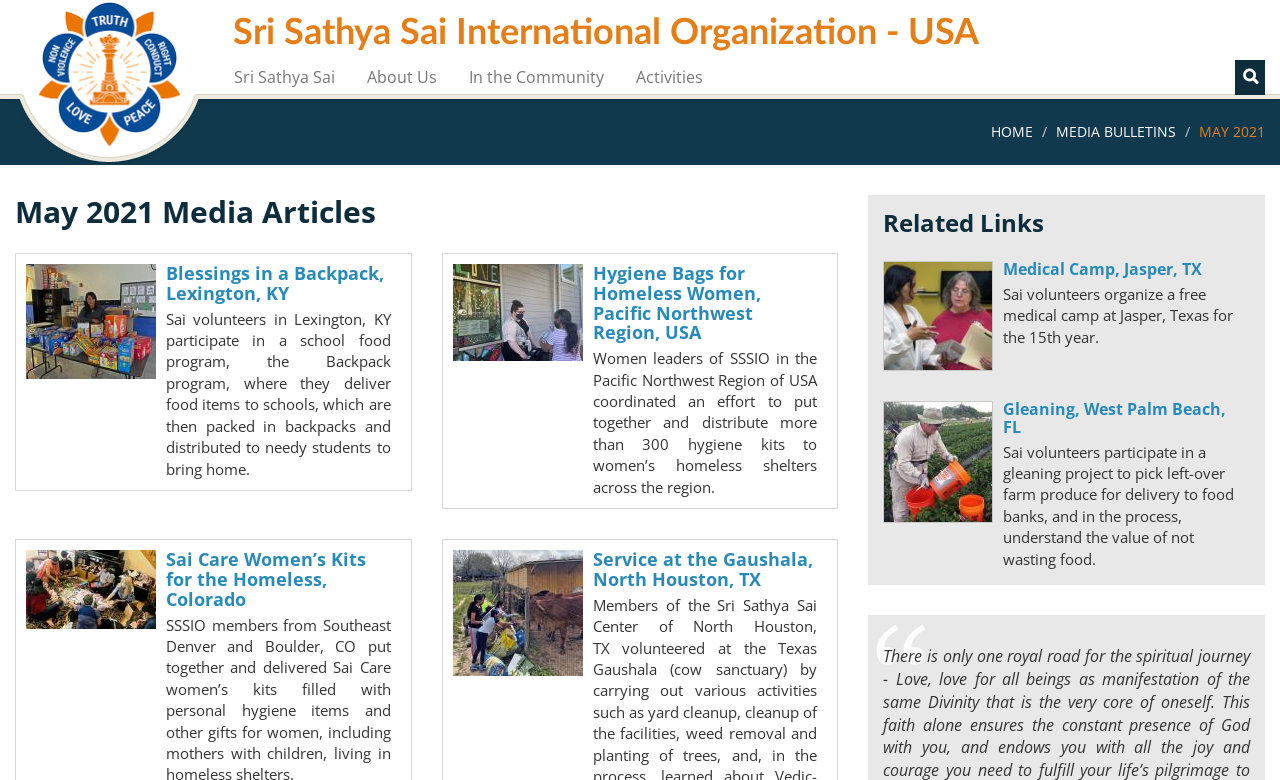Identify the bounding box coordinates for the UI element mentioned here: "Activities". Provide the coordinates as four float values between 0 and 1, i.e., [left, top, right, bottom].

[0.485, 0.079, 0.561, 0.118]